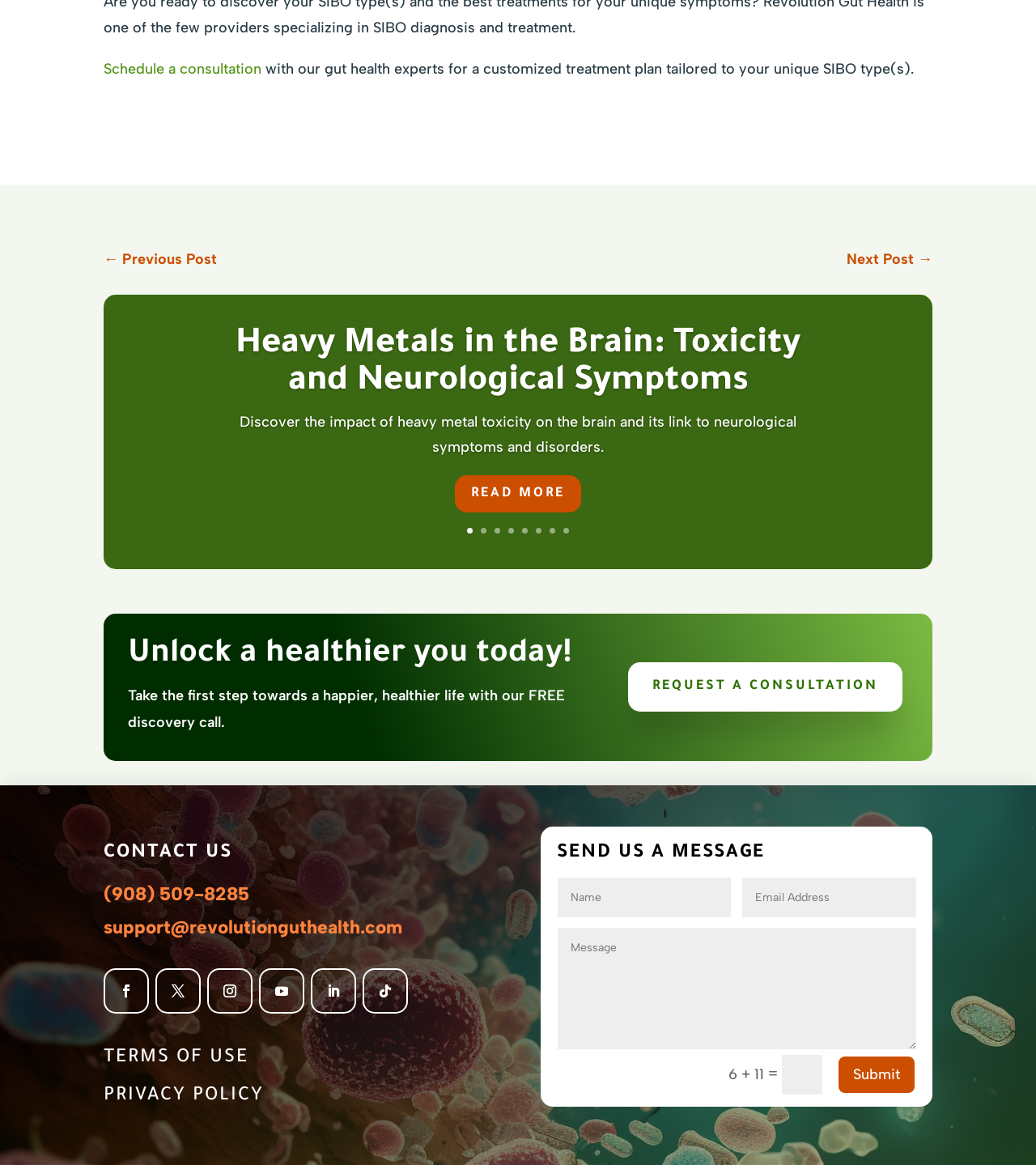Locate the bounding box coordinates of the clickable part needed for the task: "Submit the message".

[0.808, 0.906, 0.884, 0.94]